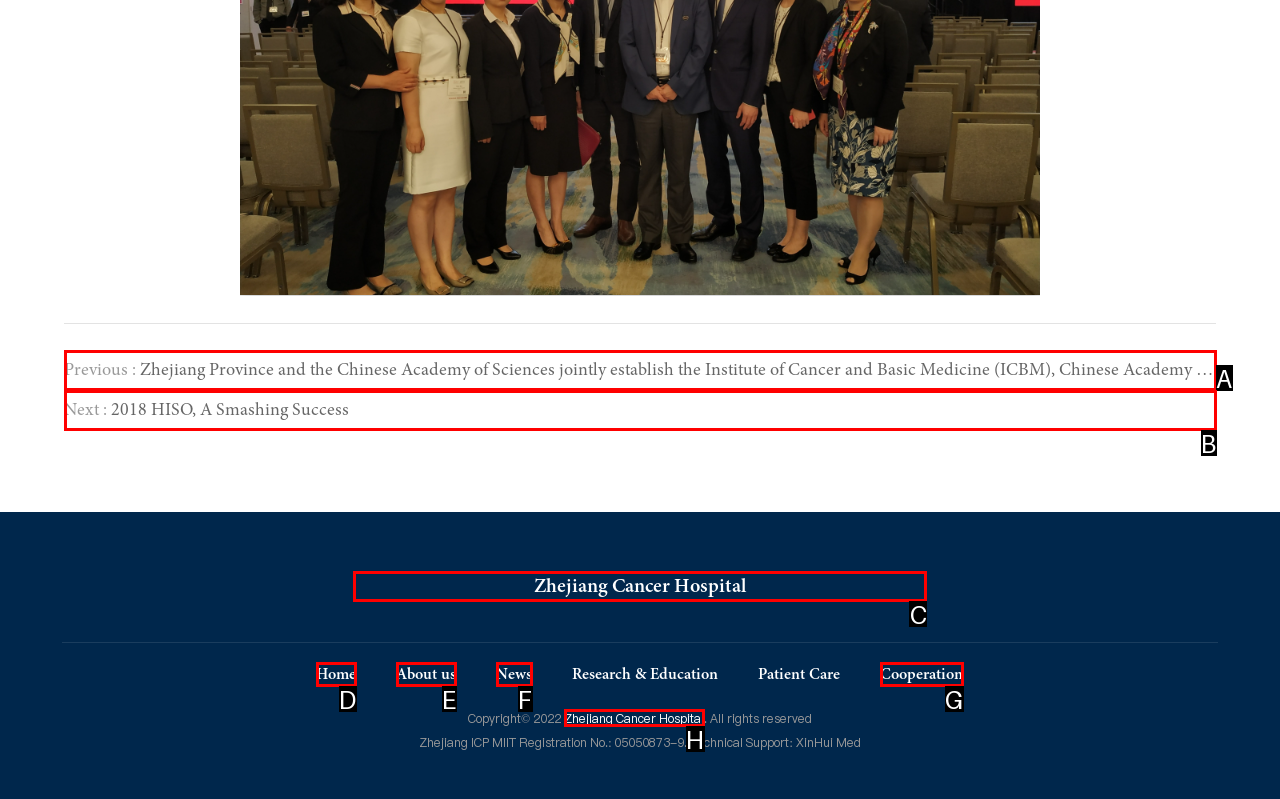Which option is described as follows: Cooperation
Answer with the letter of the matching option directly.

G